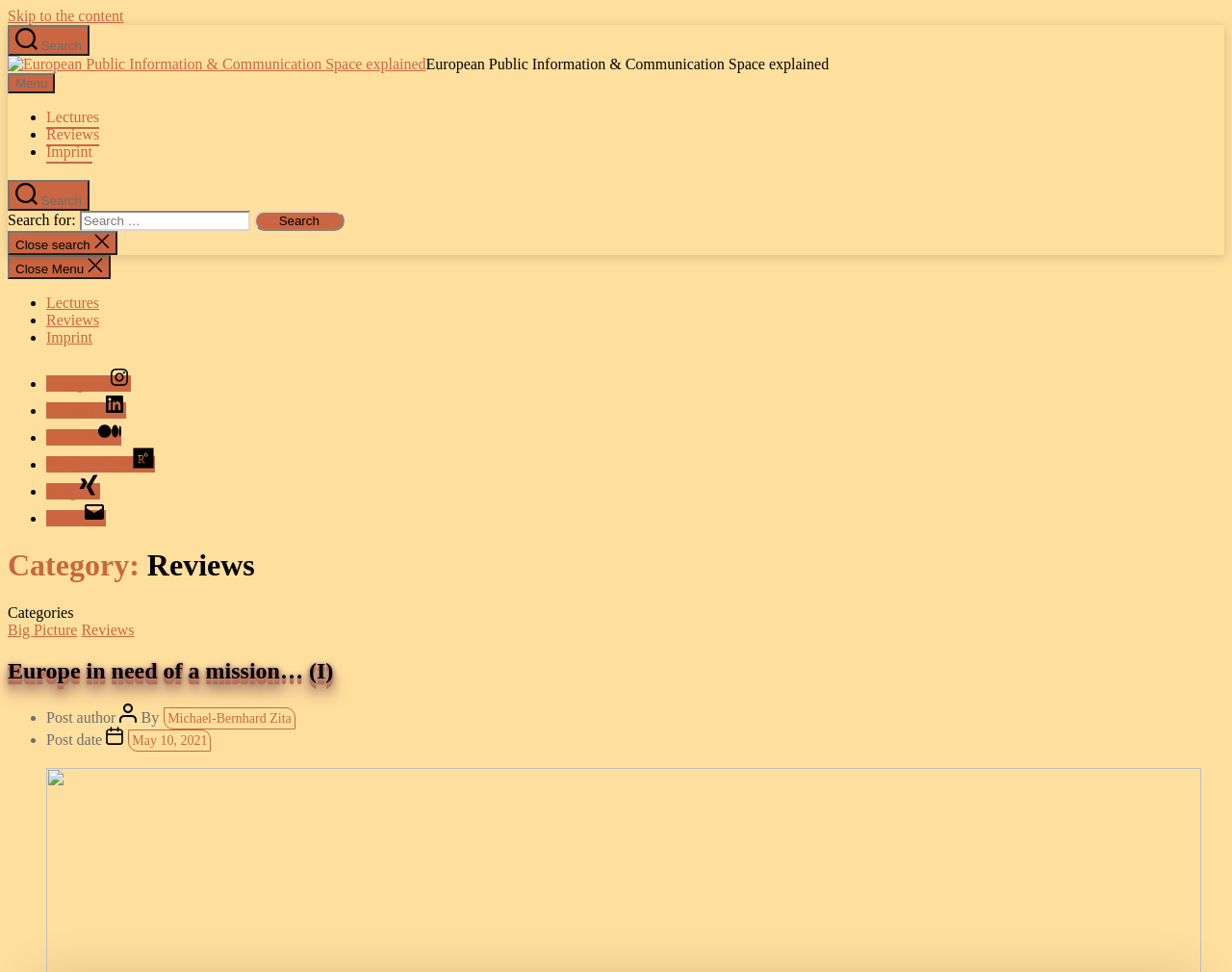Find the bounding box of the web element that fits this description: "JavaScript license information".

None